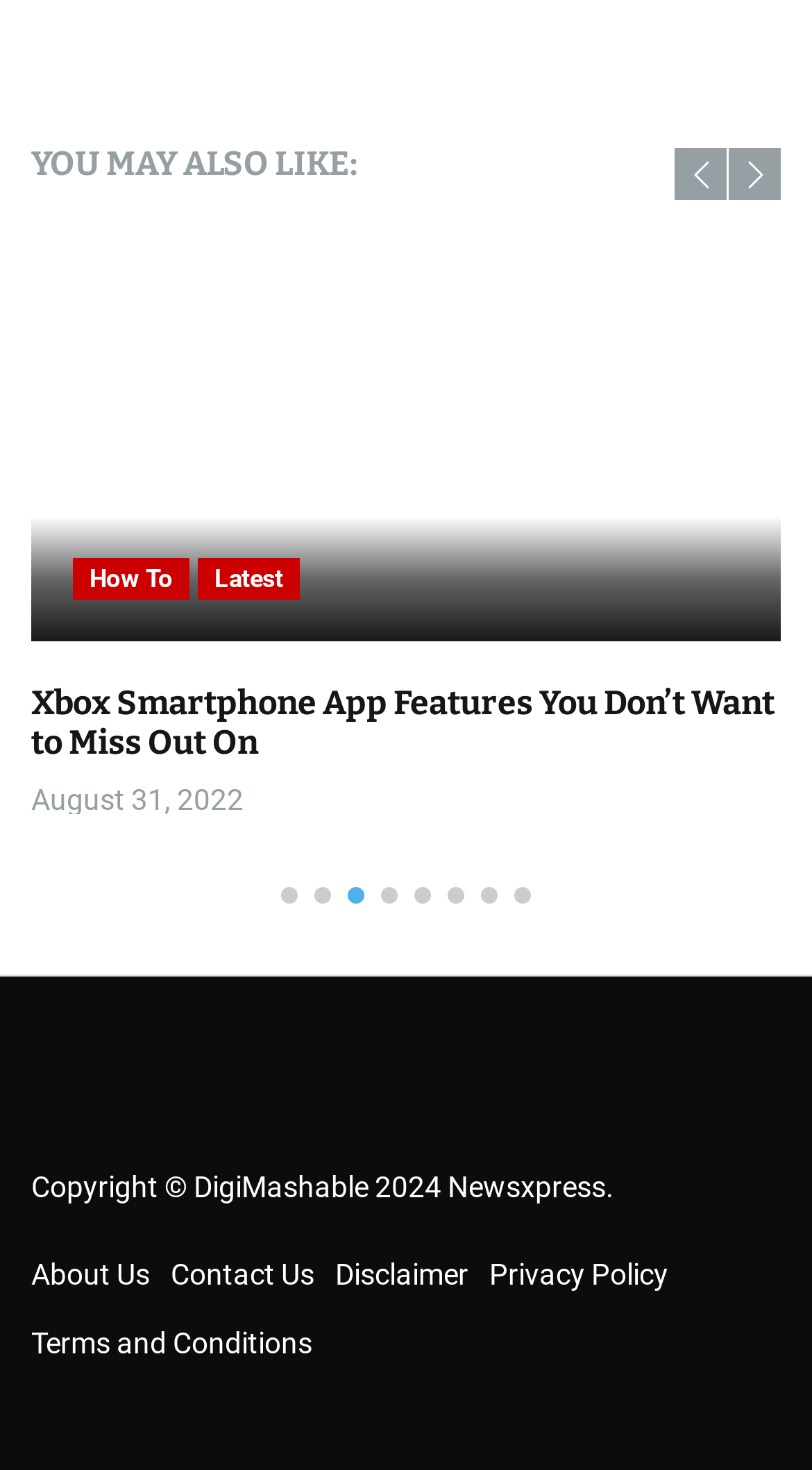Analyze the image and give a detailed response to the question:
What is the title of the article?

I found the title of the article by looking at the heading element with the text 'Xbox Smartphone App Features You Don’t Want to Miss Out On' inside the article element with the bounding box coordinates [0.038, 0.465, 0.962, 0.519].